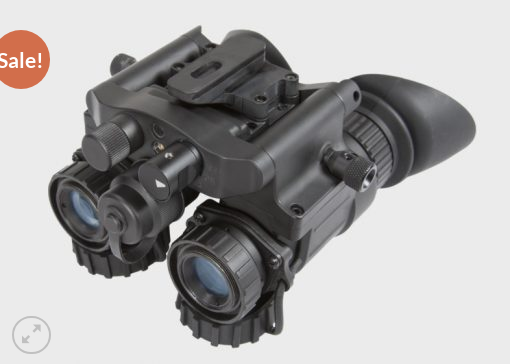Answer the question with a brief word or phrase:
What is indicated by the 'Sale!' badge?

Special promotion